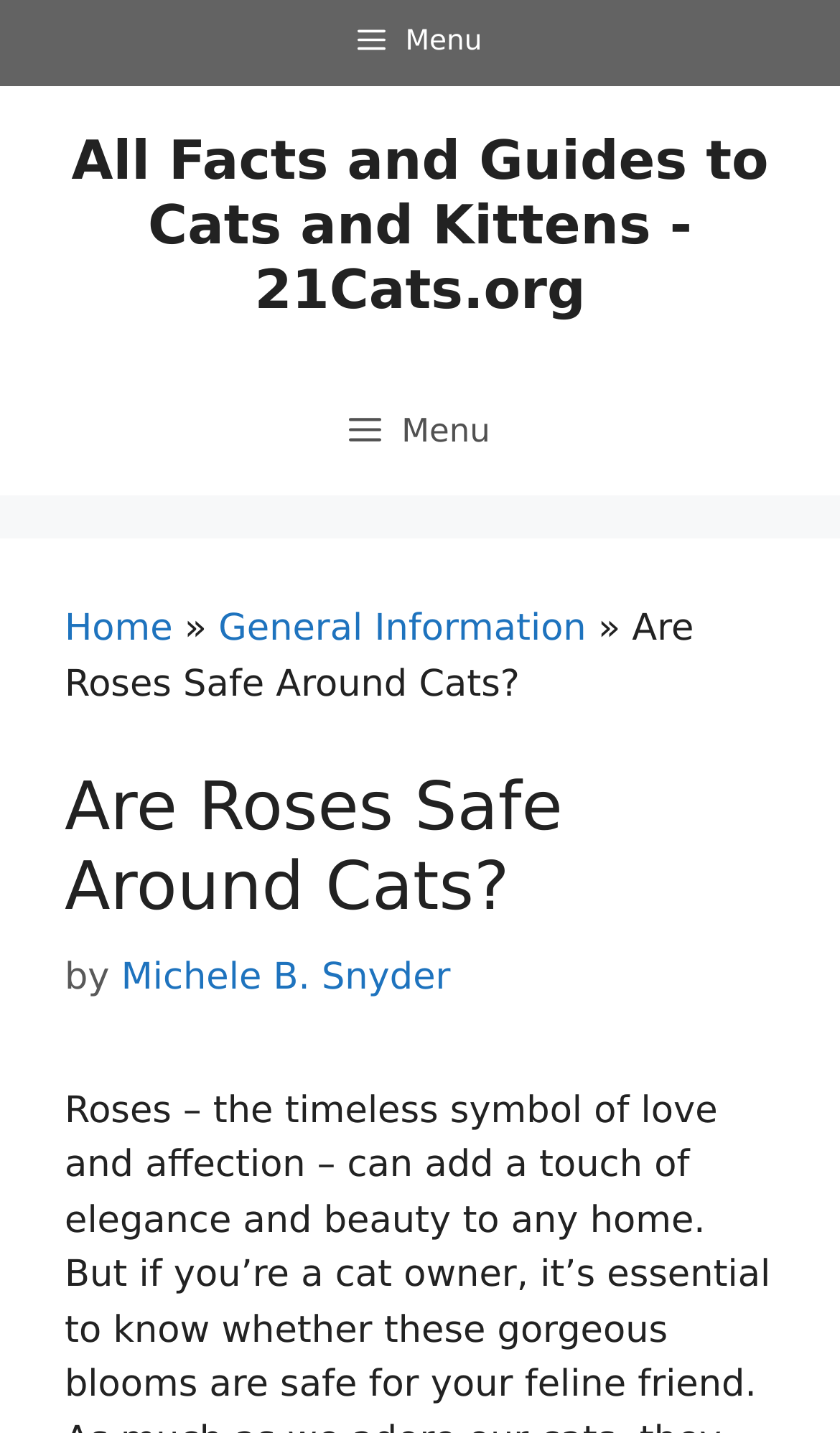What is the current page about?
Please use the image to provide a one-word or short phrase answer.

Roses and cats